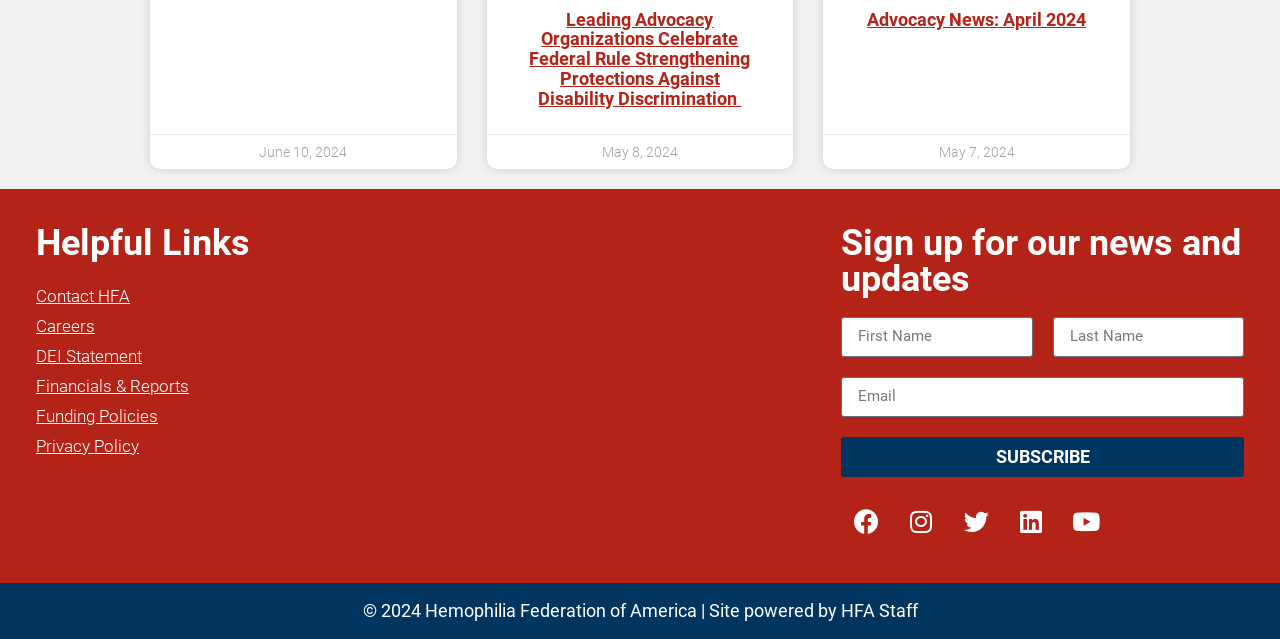Pinpoint the bounding box coordinates of the element to be clicked to execute the instruction: "Subscribe to news and updates".

[0.657, 0.683, 0.972, 0.746]